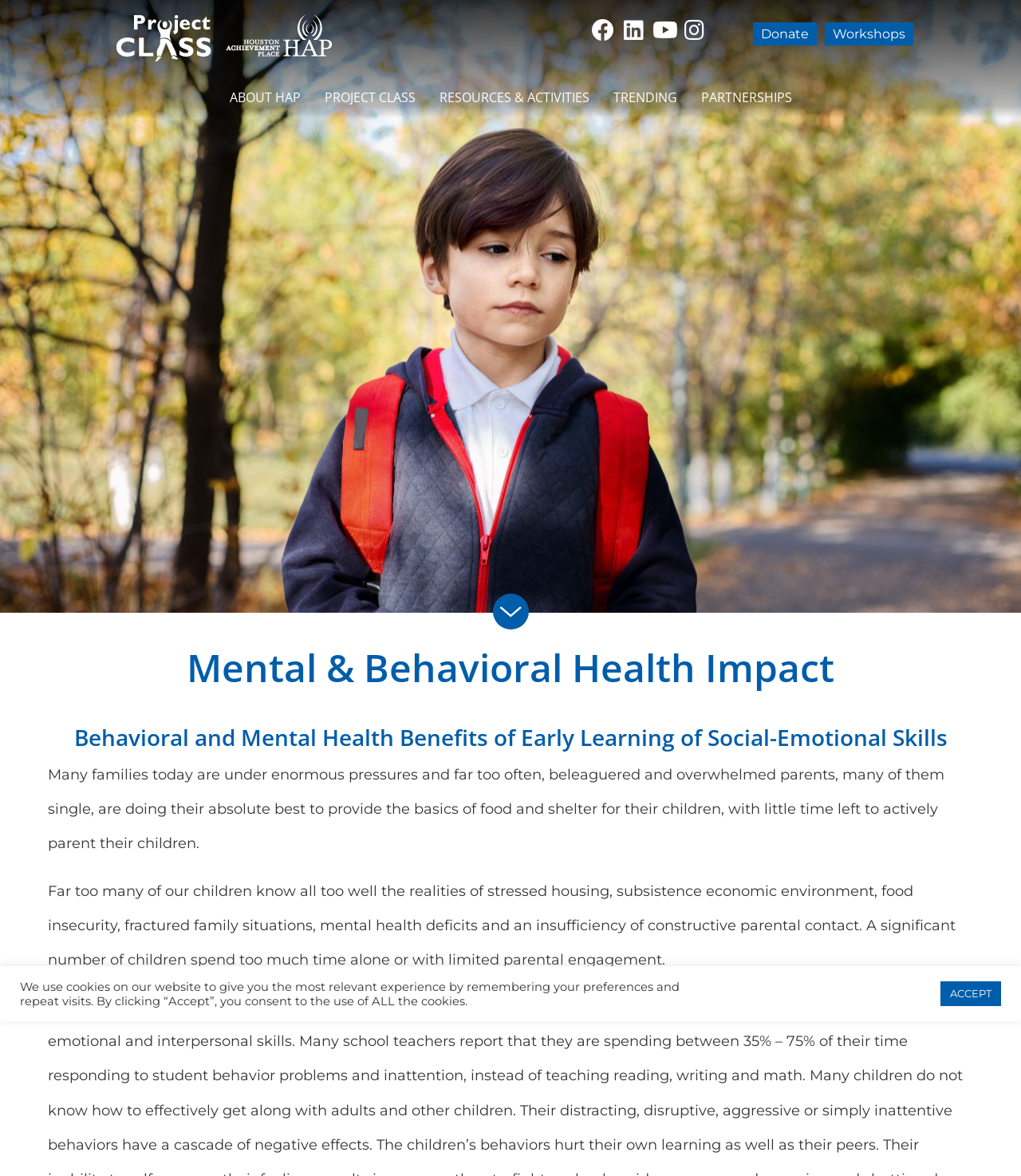Ascertain the bounding box coordinates for the UI element detailed here: "ACCEPT". The coordinates should be provided as [left, top, right, bottom] with each value being a float between 0 and 1.

[0.921, 0.834, 0.98, 0.855]